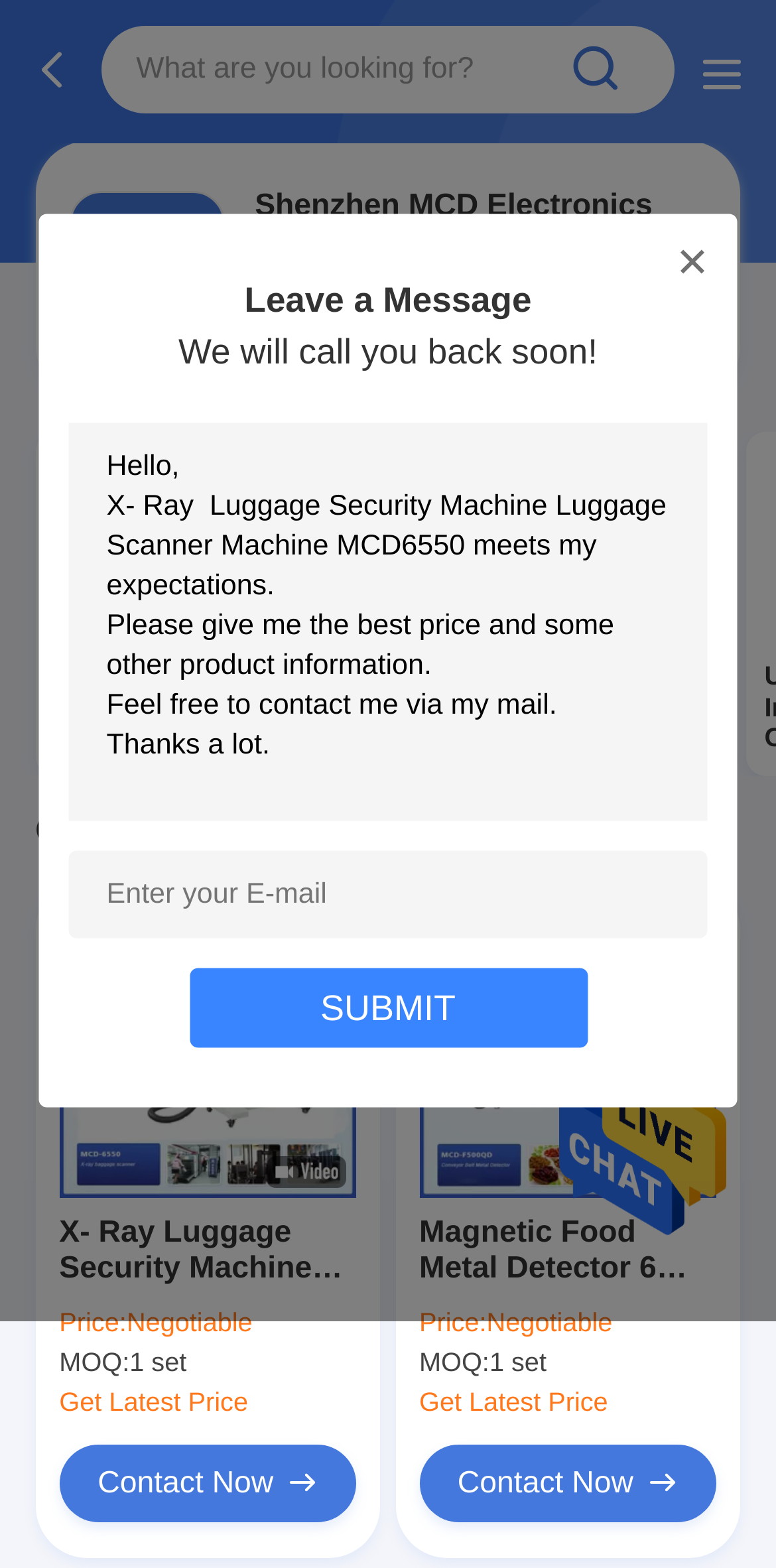Find the bounding box coordinates of the element I should click to carry out the following instruction: "Contact the supplier".

[0.076, 0.921, 0.46, 0.971]